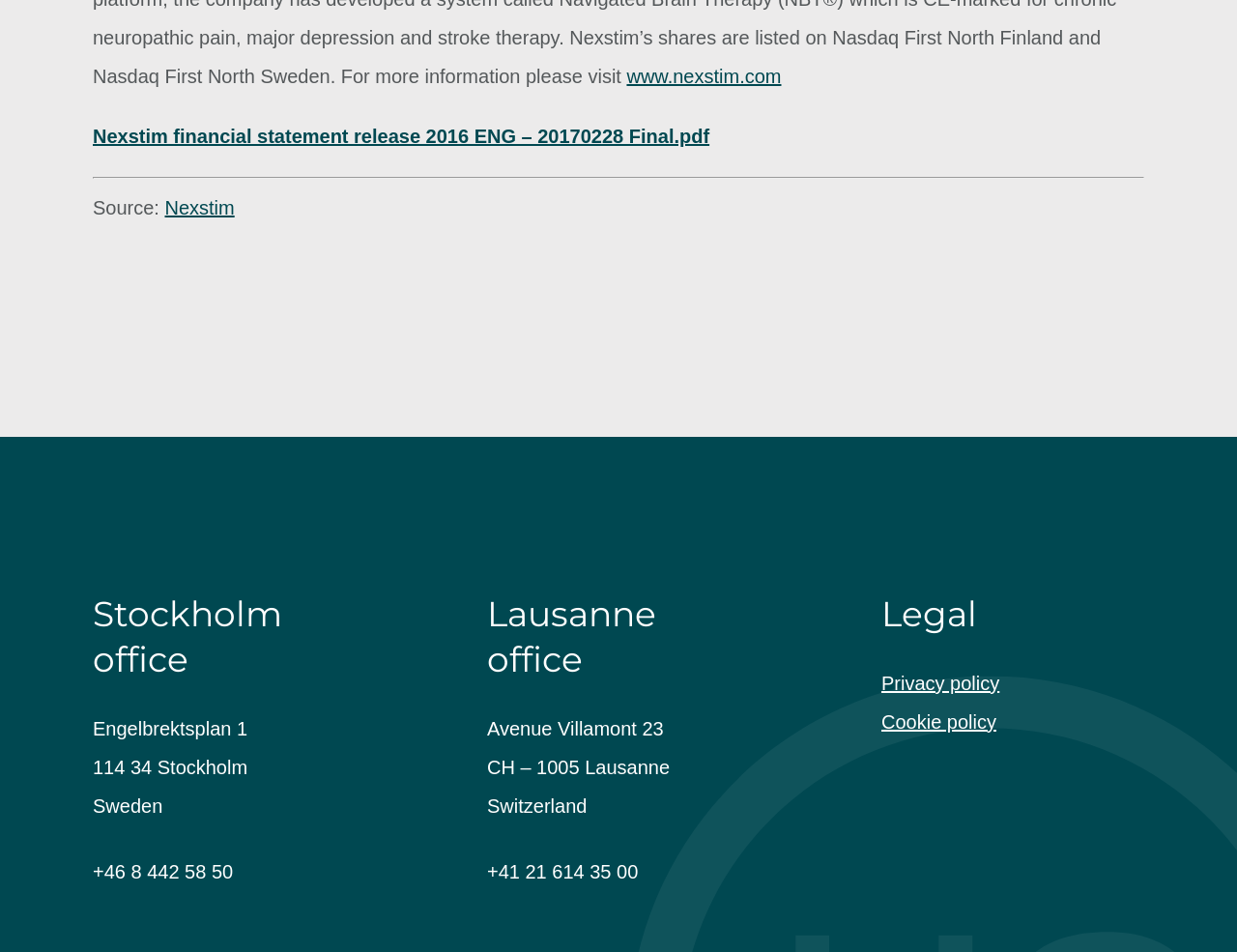Please give a succinct answer to the question in one word or phrase:
What is the country of the Lausanne office?

Switzerland